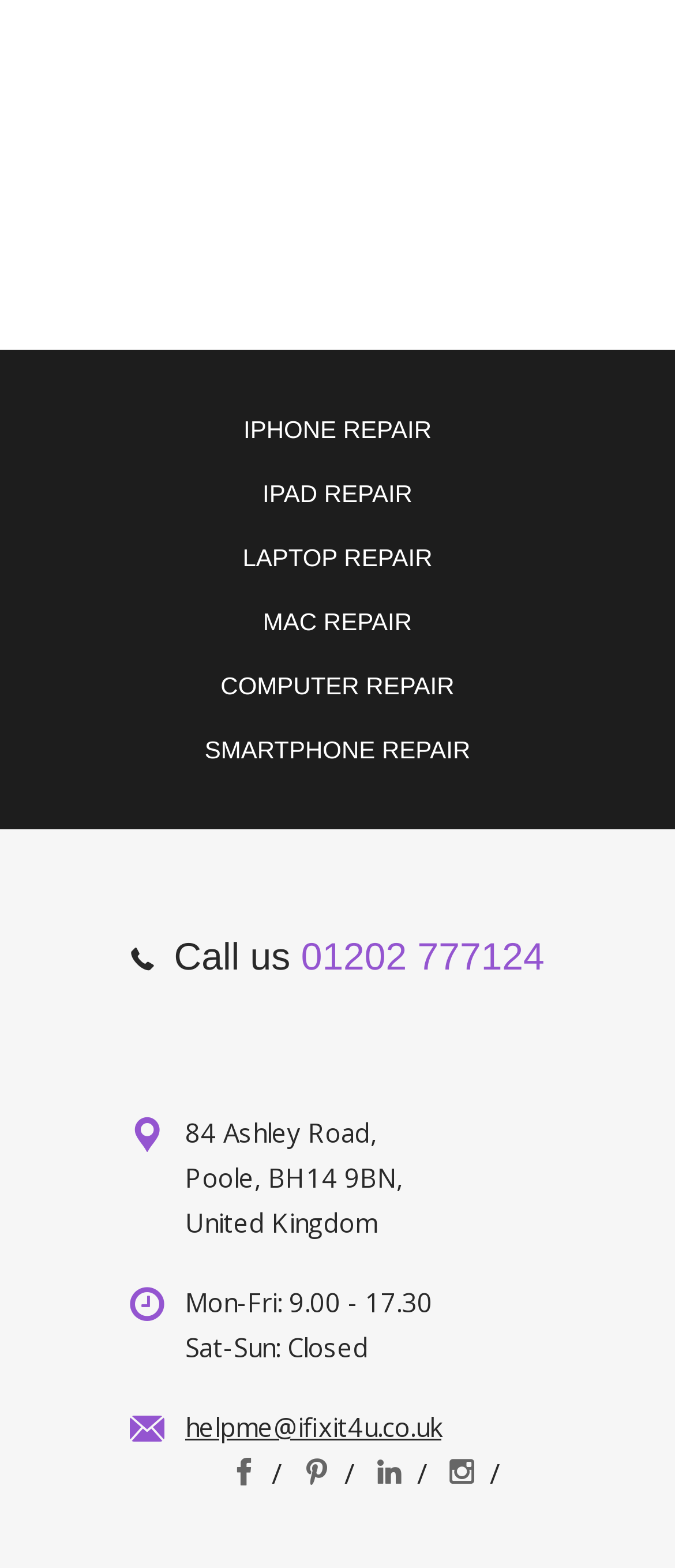Find the bounding box coordinates for the element that must be clicked to complete the instruction: "Visit the COMPUTER REPAIR page". The coordinates should be four float numbers between 0 and 1, indicated as [left, top, right, bottom].

[0.327, 0.428, 0.673, 0.446]